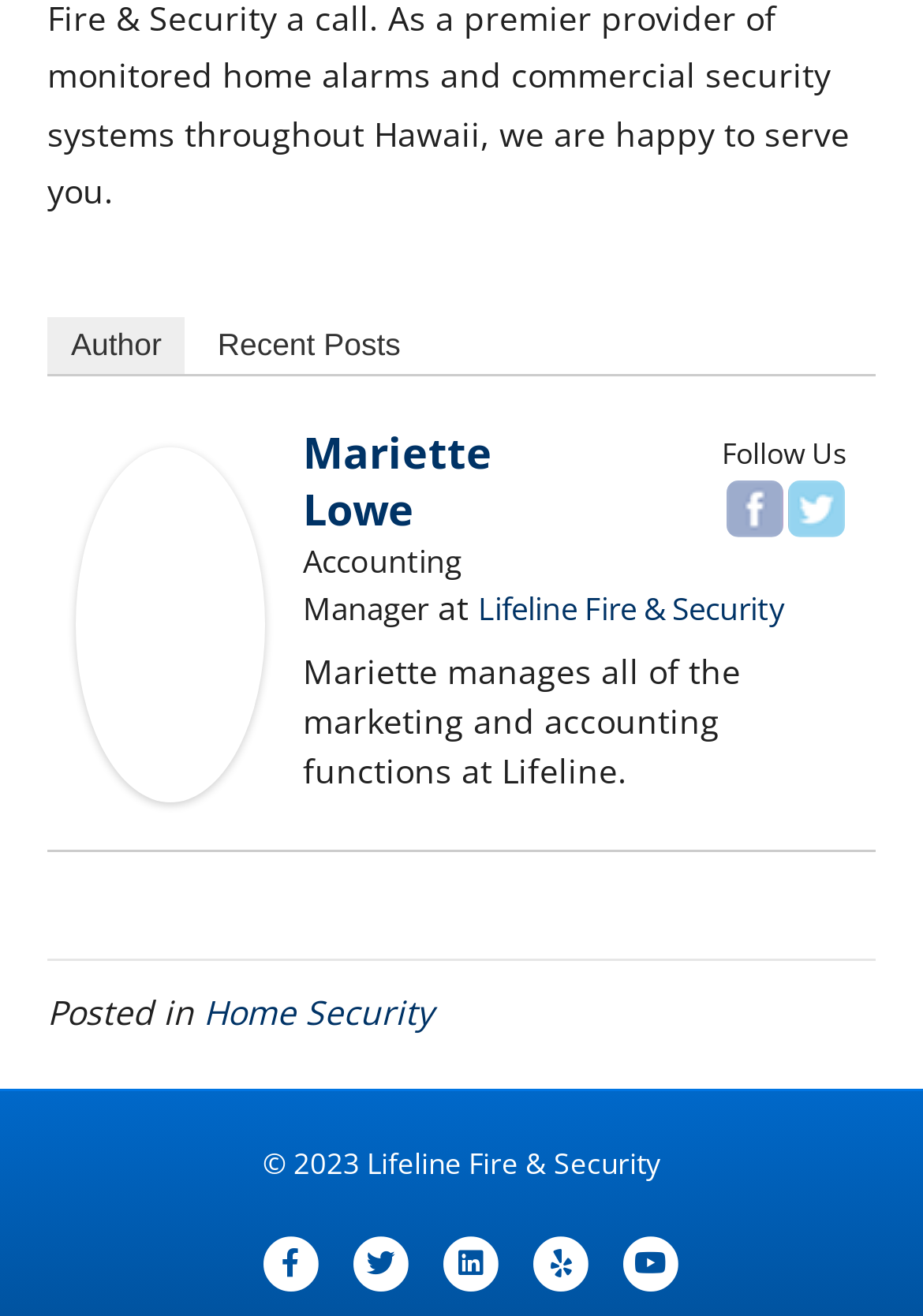What is the copyright year of the website?
Analyze the image and deliver a detailed answer to the question.

I found the answer by looking at the text '© 2023 Lifeline Fire & Security' at the bottom of the page, indicating that the copyright year of the website is 2023.